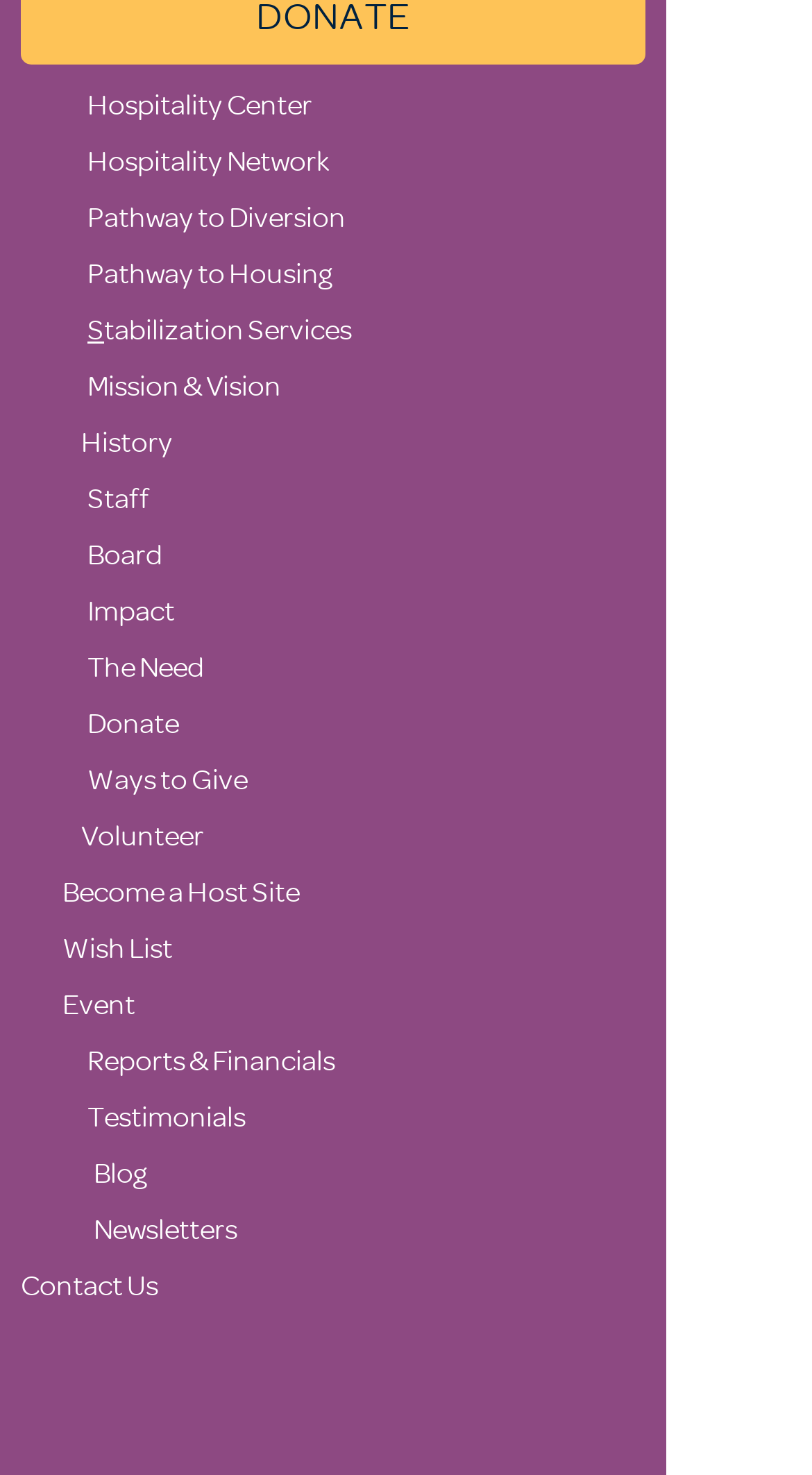For the element described, predict the bounding box coordinates as (top-left x, top-left y, bottom-right x, bottom-right y). All values should be between 0 and 1. Element description: Previous Article

None